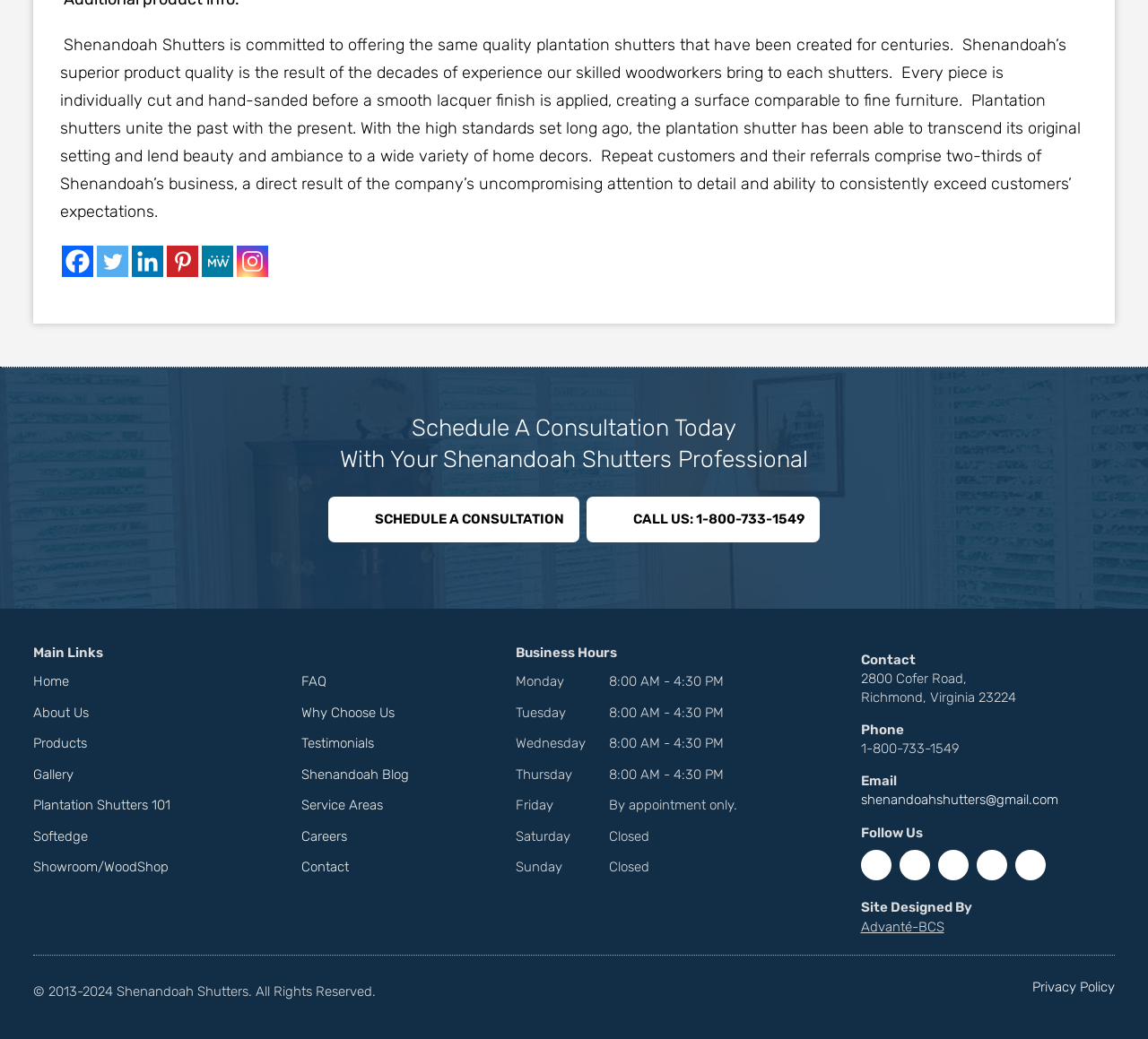Please locate the bounding box coordinates of the element that should be clicked to achieve the given instruction: "Visit the About Us page".

[0.029, 0.678, 0.077, 0.693]